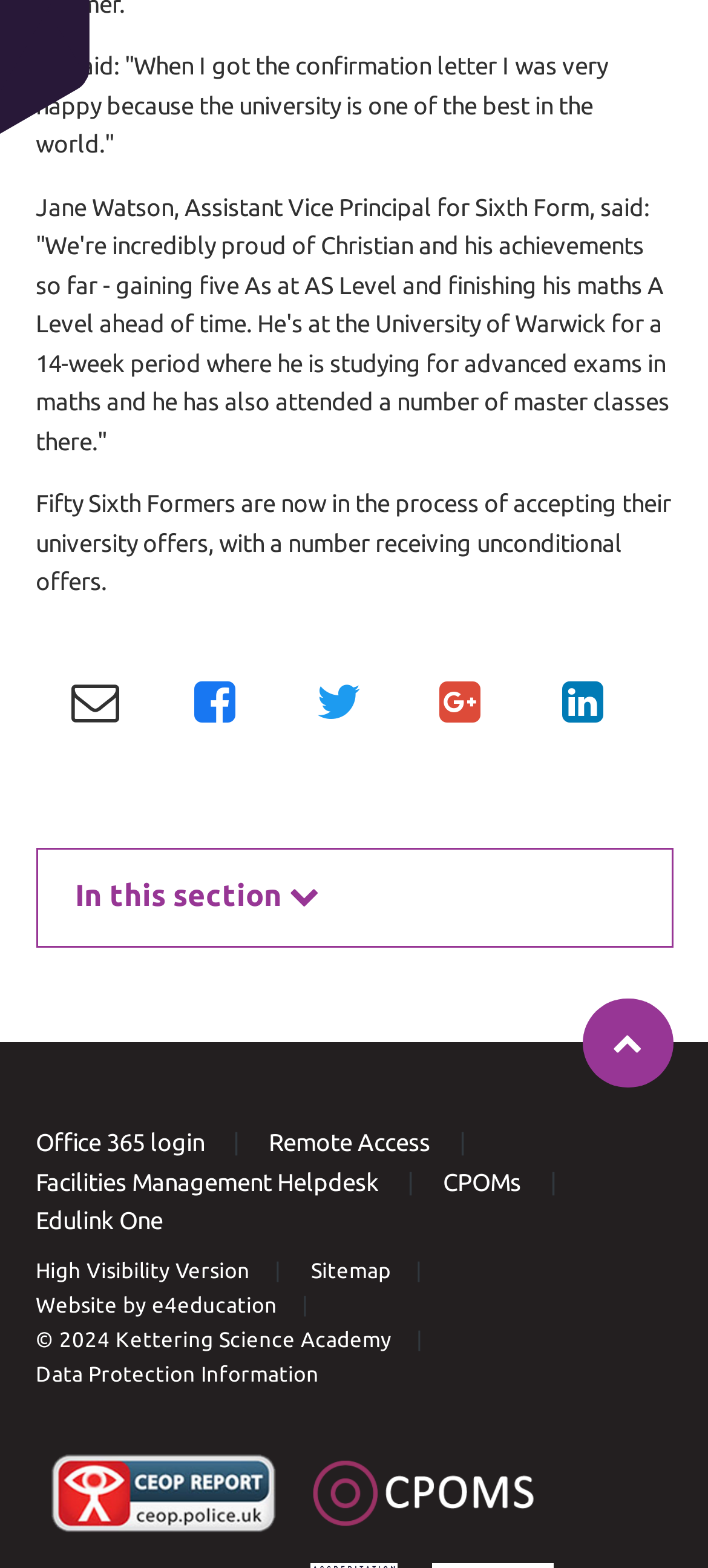Please determine the bounding box coordinates of the element to click in order to execute the following instruction: "Check the privacy policy". The coordinates should be four float numbers between 0 and 1, specified as [left, top, right, bottom].

None